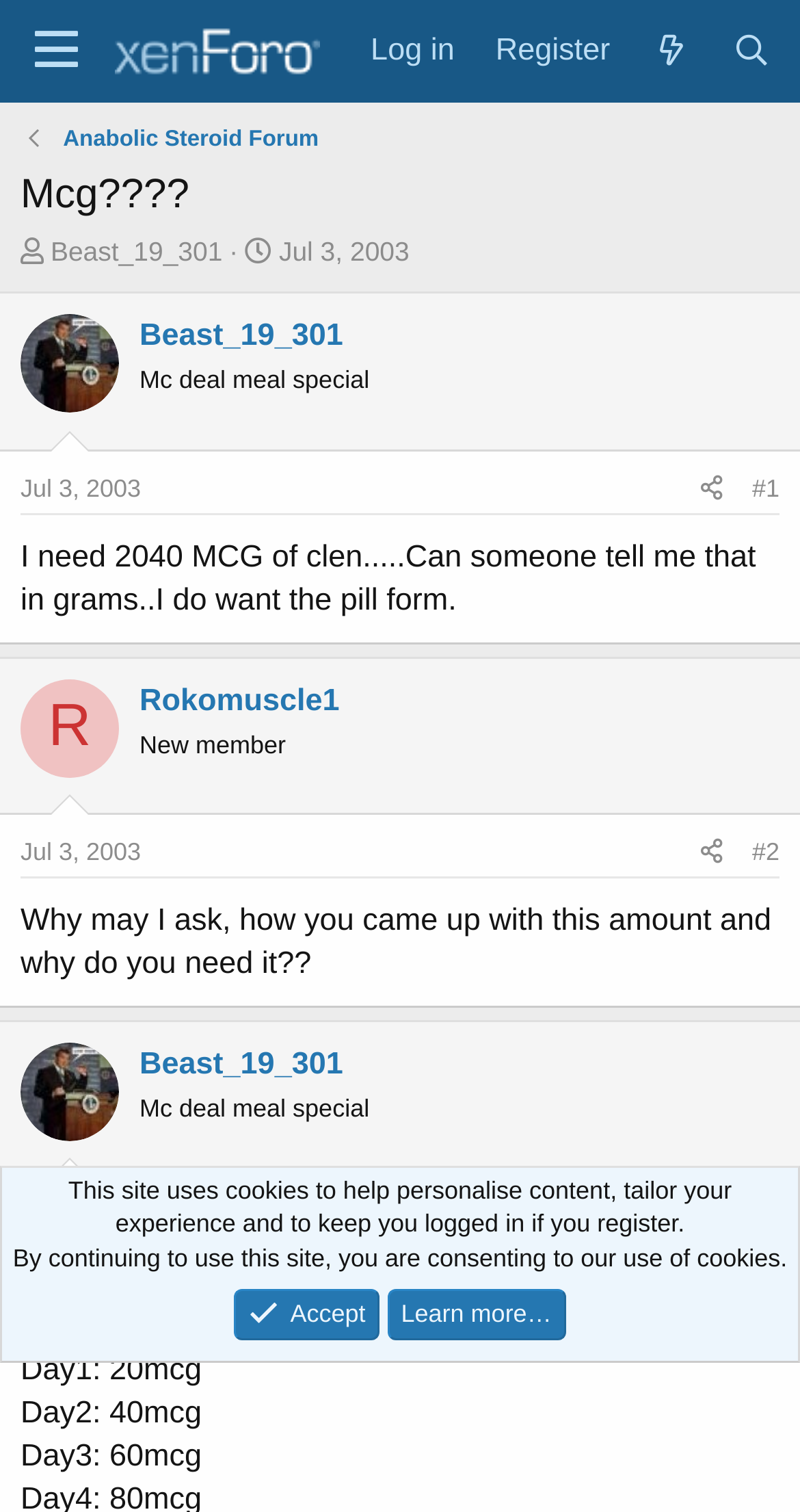Provide the bounding box coordinates of the HTML element this sentence describes: "Jul 3, 2003". The bounding box coordinates consist of four float numbers between 0 and 1, i.e., [left, top, right, bottom].

[0.026, 0.795, 0.176, 0.814]